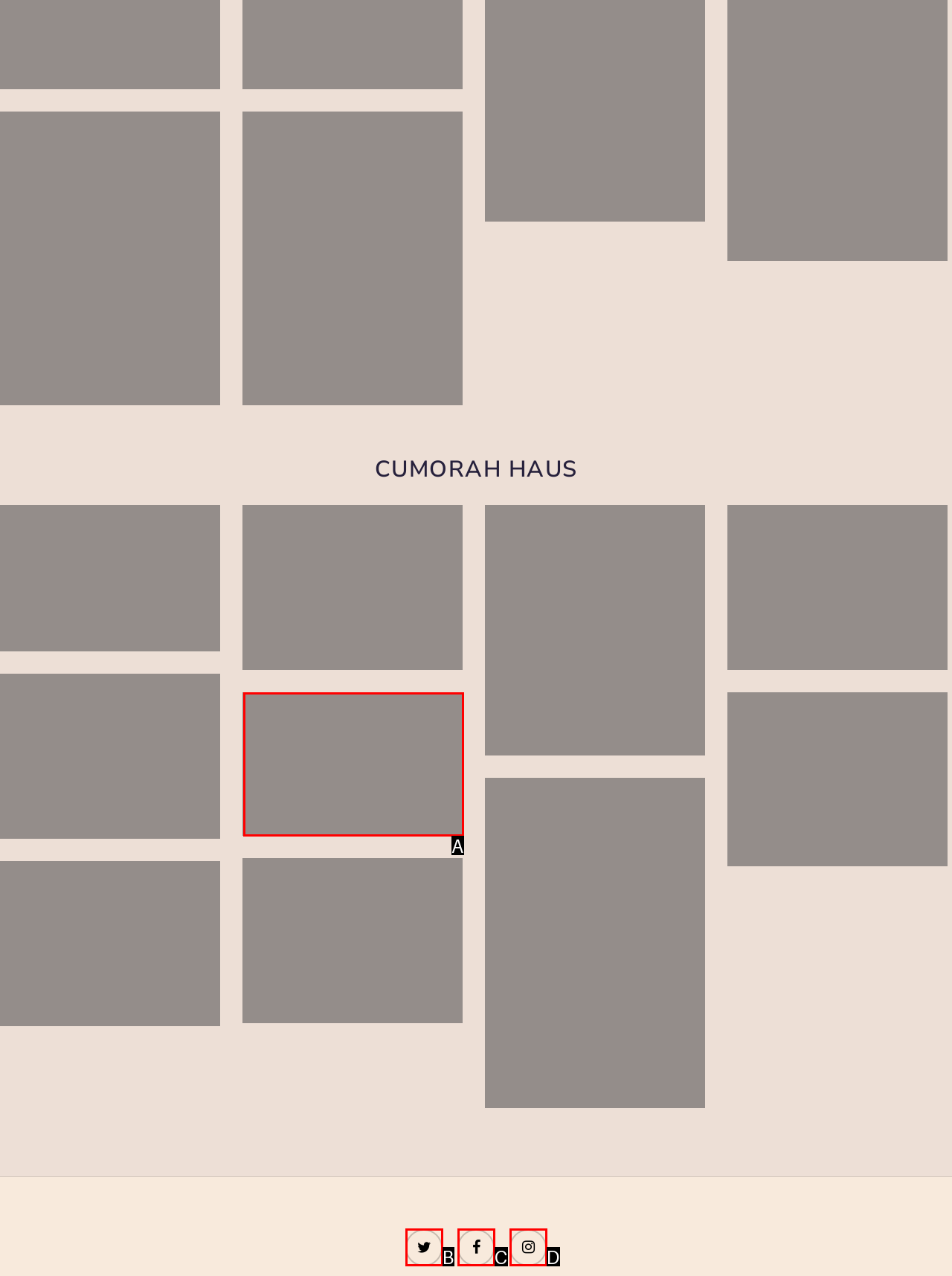Identify the HTML element that best matches the description: instagram. Provide your answer by selecting the corresponding letter from the given options.

D